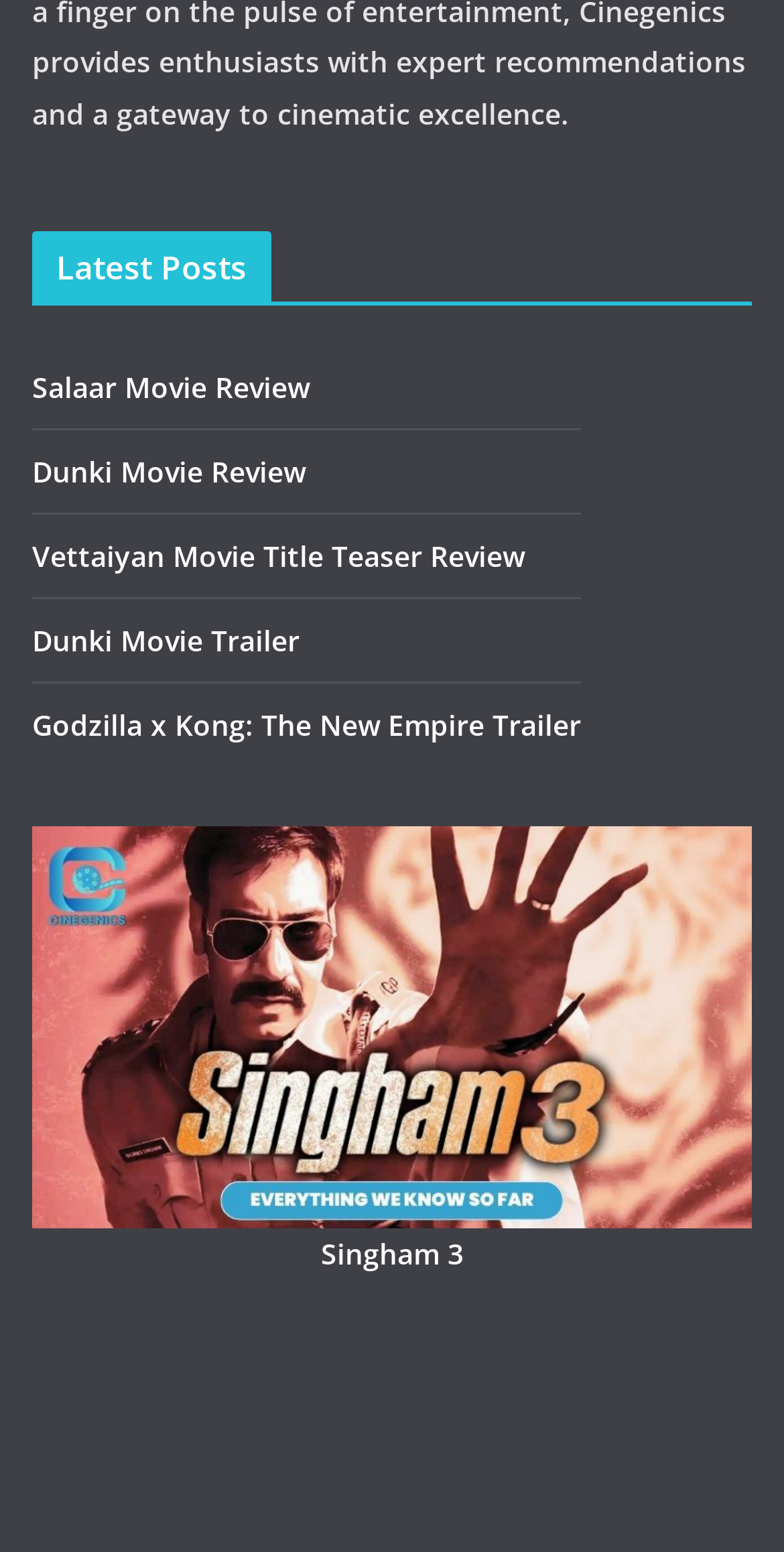What is the title of the first post?
Please give a detailed and elaborate answer to the question based on the image.

The first link under the 'Latest Posts' heading has the text 'Salaar Movie Review', which is likely the title of the first post.